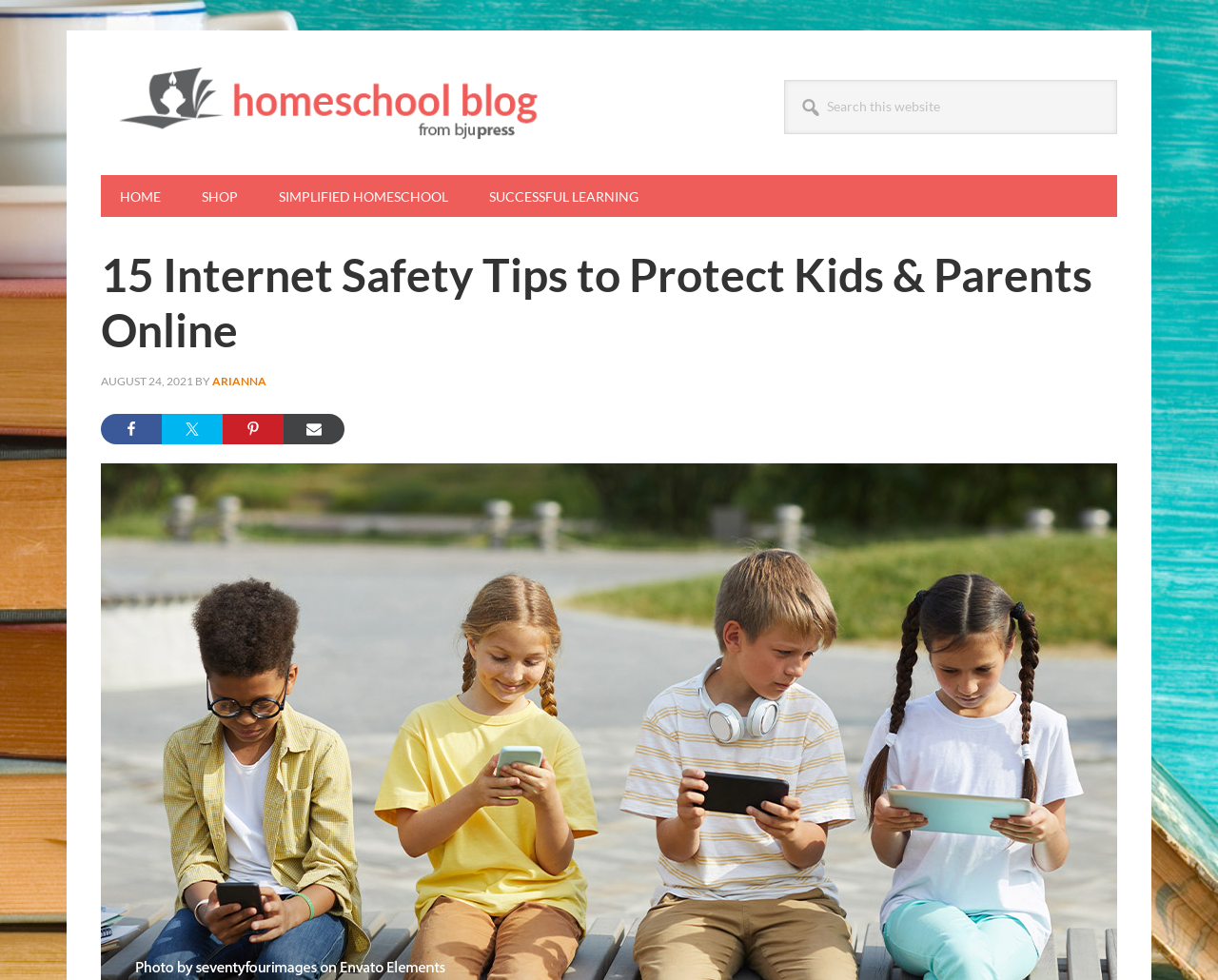Answer the question in one word or a short phrase:
How many social media sharing links are there?

4